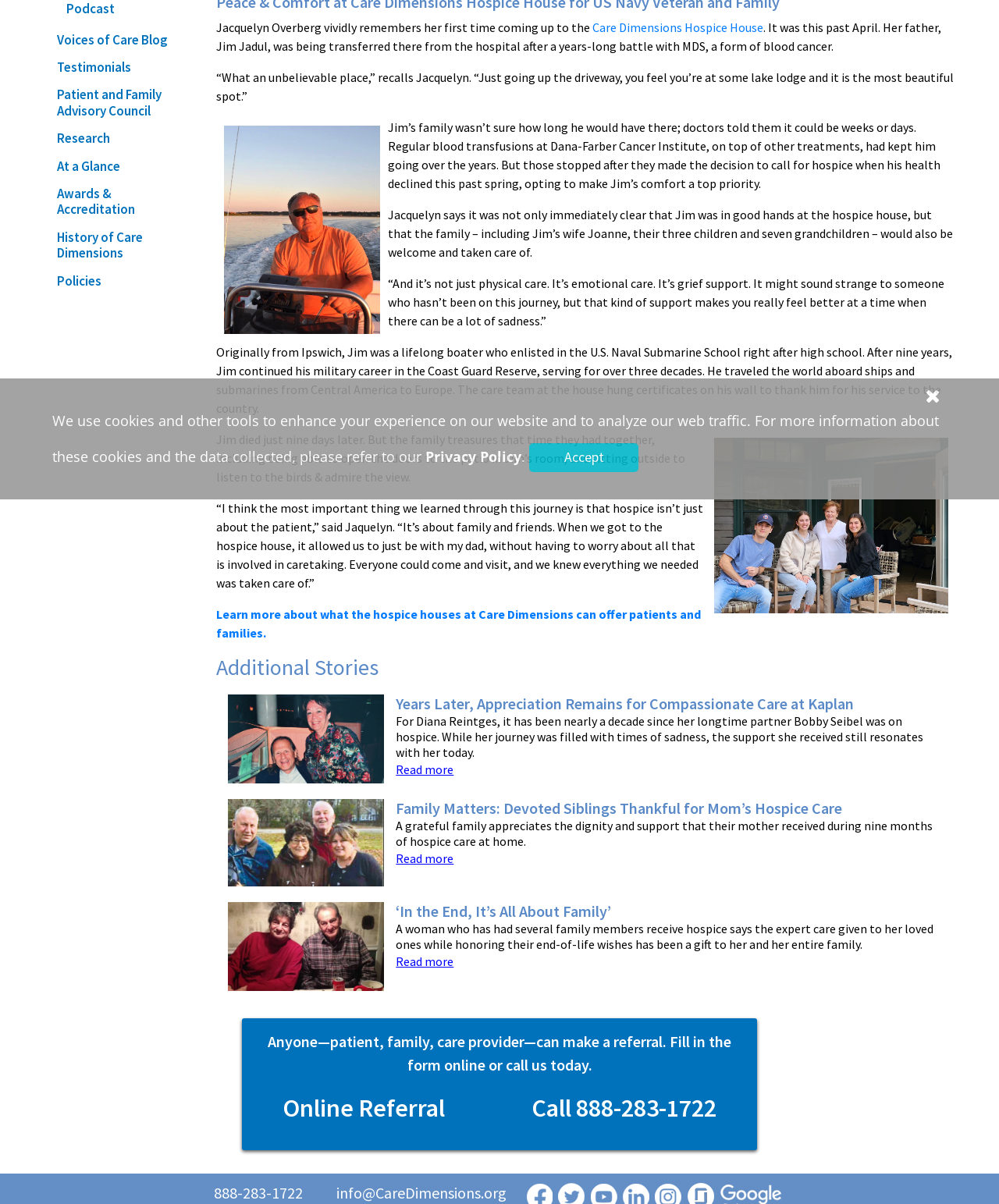Given the element description, predict the bounding box coordinates in the format (top-left x, top-left y, bottom-right x, bottom-right y). Make sure all values are between 0 and 1. Here is the element description: Awards & Accreditation

[0.043, 0.151, 0.198, 0.184]